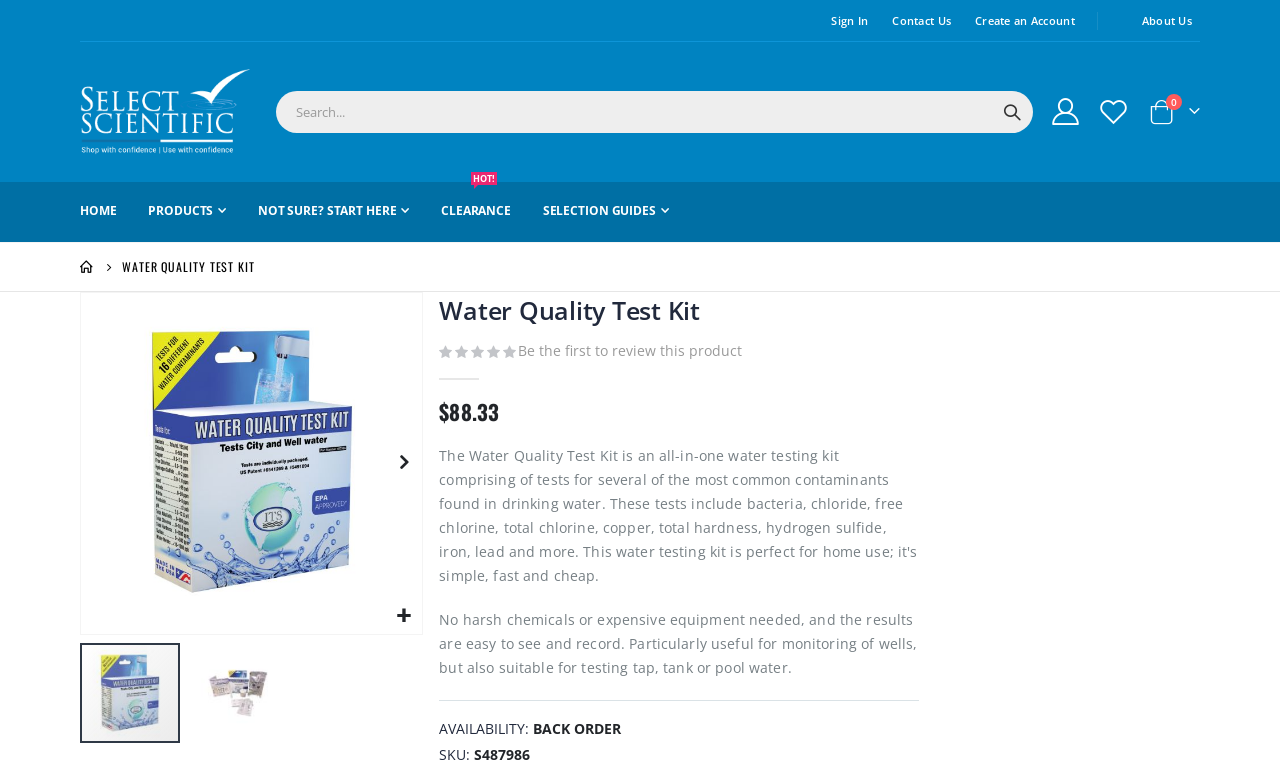Could you indicate the bounding box coordinates of the region to click in order to complete this instruction: "Search for products".

[0.216, 0.12, 0.807, 0.175]